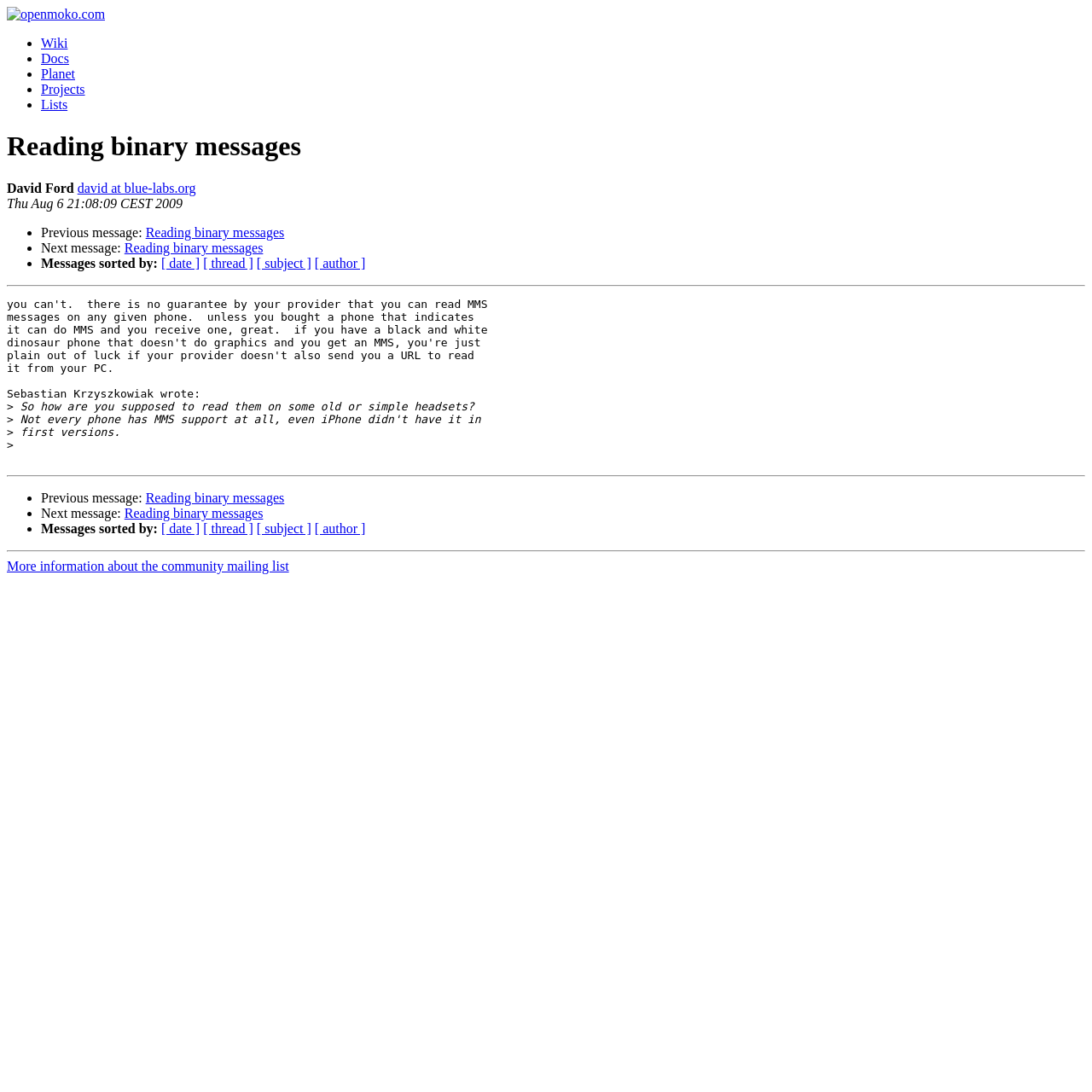Determine the bounding box coordinates for the UI element matching this description: "Lists".

[0.038, 0.089, 0.062, 0.102]